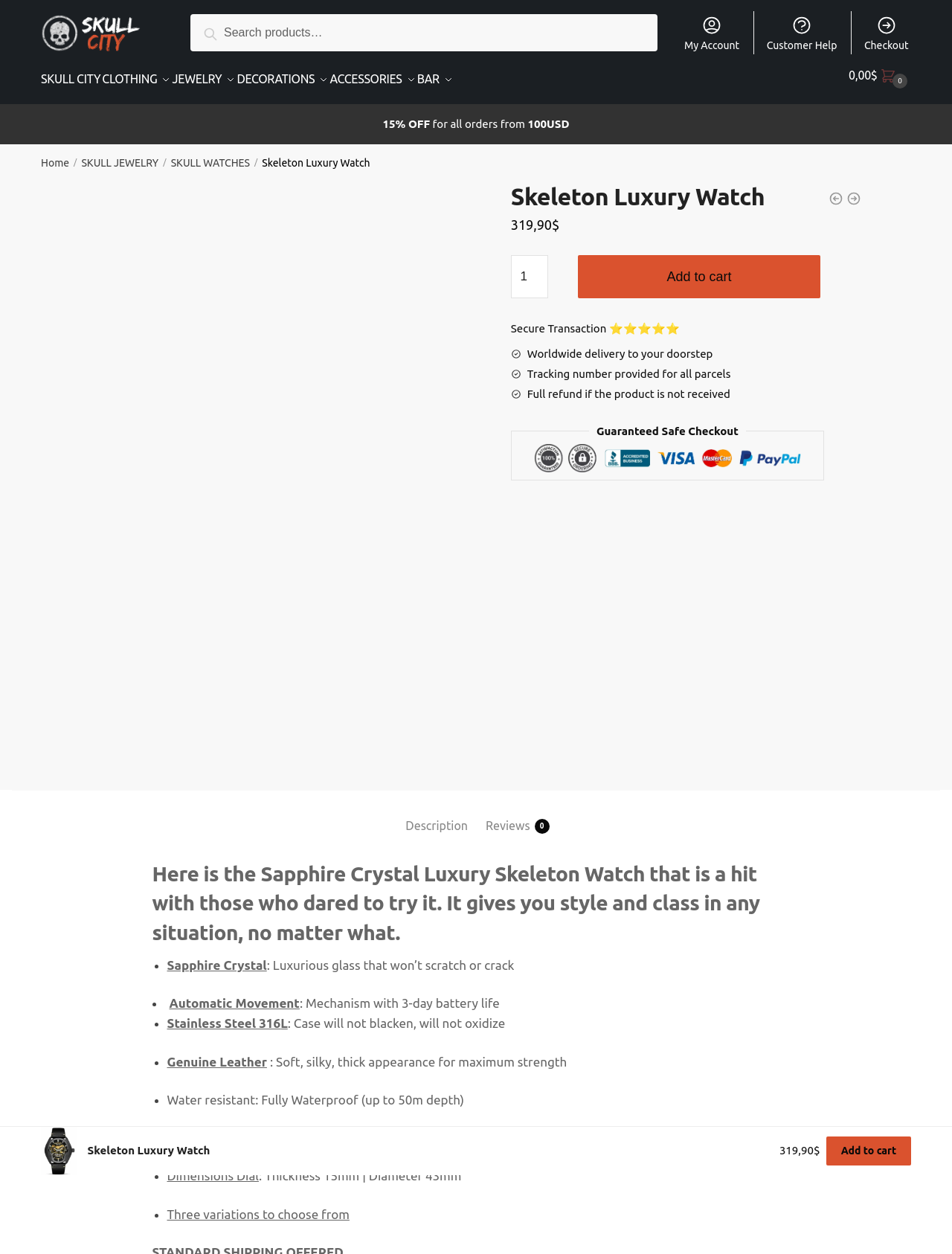What is the material of the watch case?
Please provide a detailed answer to the question.

I found the answer by looking at the product description section, where the features of the watch are listed. One of the features is 'Stainless Steel 316: Case will not blacken, will not oxidize'.